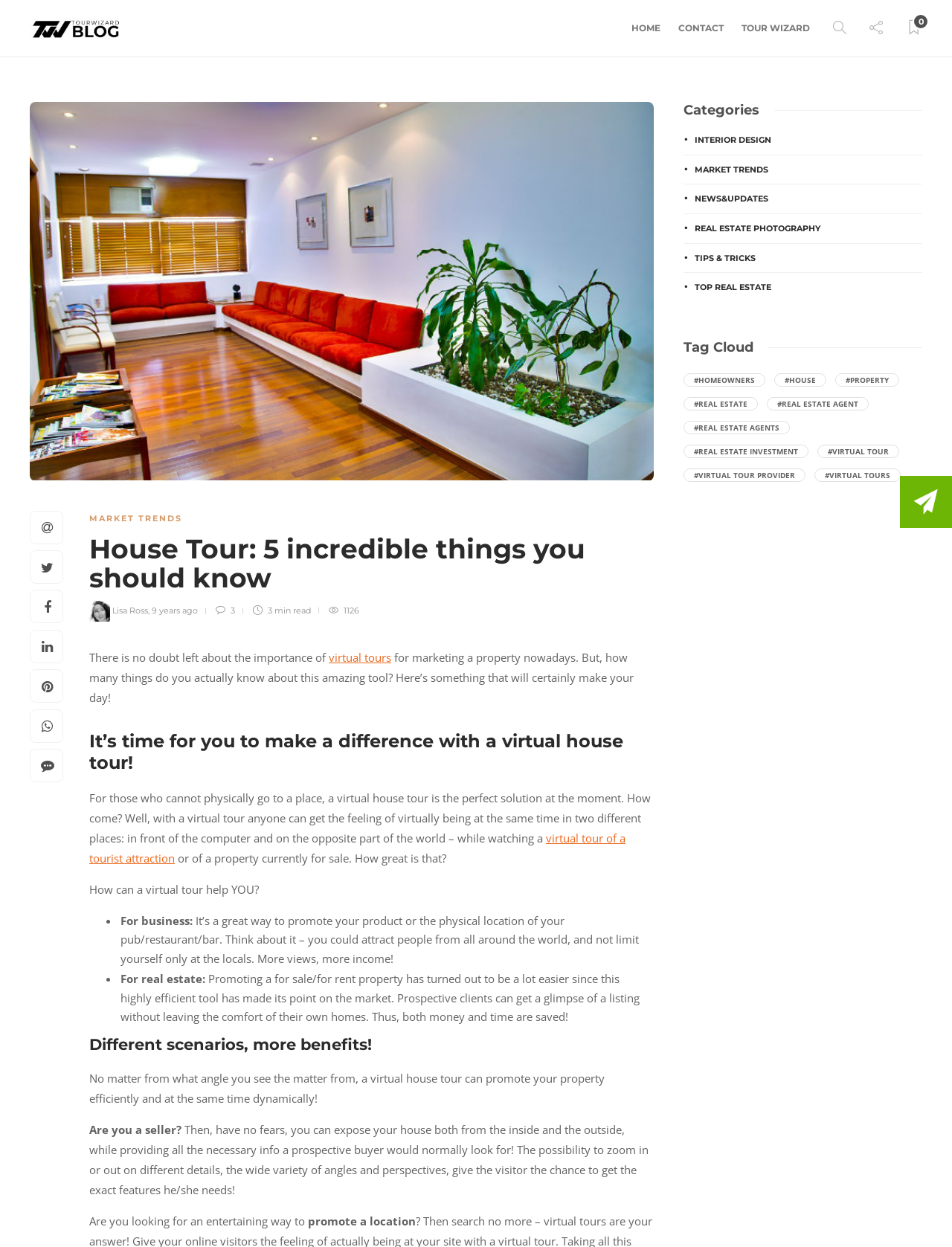Describe every aspect of the webpage in a detailed manner.

This webpage is about a house tour, specifically highlighting its benefits and advantages. At the top, there is a navigation menu with links to "HOME", "CONTACT", "TOUR WIZARD", and social media icons. Below the navigation menu, there is a large image with a heading "House Tour: 5 incredible things you should know" and a brief description.

On the left side, there are several links to related topics, including "MARKET TRENDS", "House Tour: 5 incredible things you should know", and "Lisa Ross". There is also an image of Lisa Ross. The main content of the webpage is divided into sections, each with a heading and descriptive text. The sections discuss the importance of virtual tours, how they can help individuals, and their benefits in different scenarios.

The webpage also features a list of benefits, including promoting a product or physical location, saving time and money, and providing an entertaining way to promote a location. There are also several headings, including "It’s time for you to make a difference with a virtual house tour!", "How can a virtual tour help YOU?", and "Different scenarios, more benefits!".

On the right side, there are categories and a tag cloud with links to related topics, including "INTERIOR DESIGN", "MARKET TRENDS", "NEWS&UPDATES", and "REAL ESTATE PHOTOGRAPHY". The tag cloud includes keywords like "#HOMEOWNERS", "#HOUSE", "#PROPERTY", "#REAL ESTATE", and "#VIRTUAL TOUR".